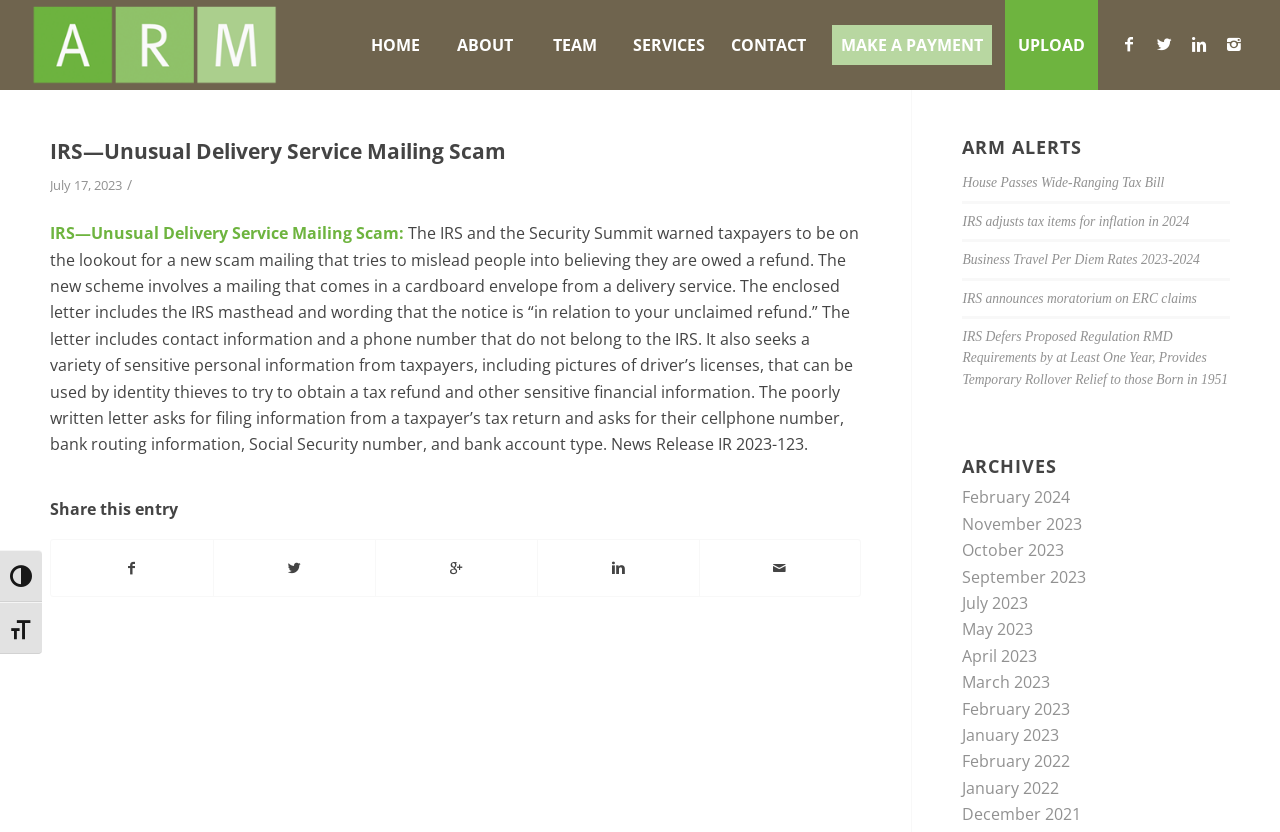Please identify the bounding box coordinates of the element I should click to complete this instruction: 'Read the IRS unusual delivery service mailing scam article'. The coordinates should be given as four float numbers between 0 and 1, like this: [left, top, right, bottom].

[0.039, 0.166, 0.673, 0.2]